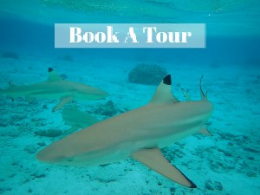Answer in one word or a short phrase: 
Where is the marine life depicted in the image located?

Bora Bora